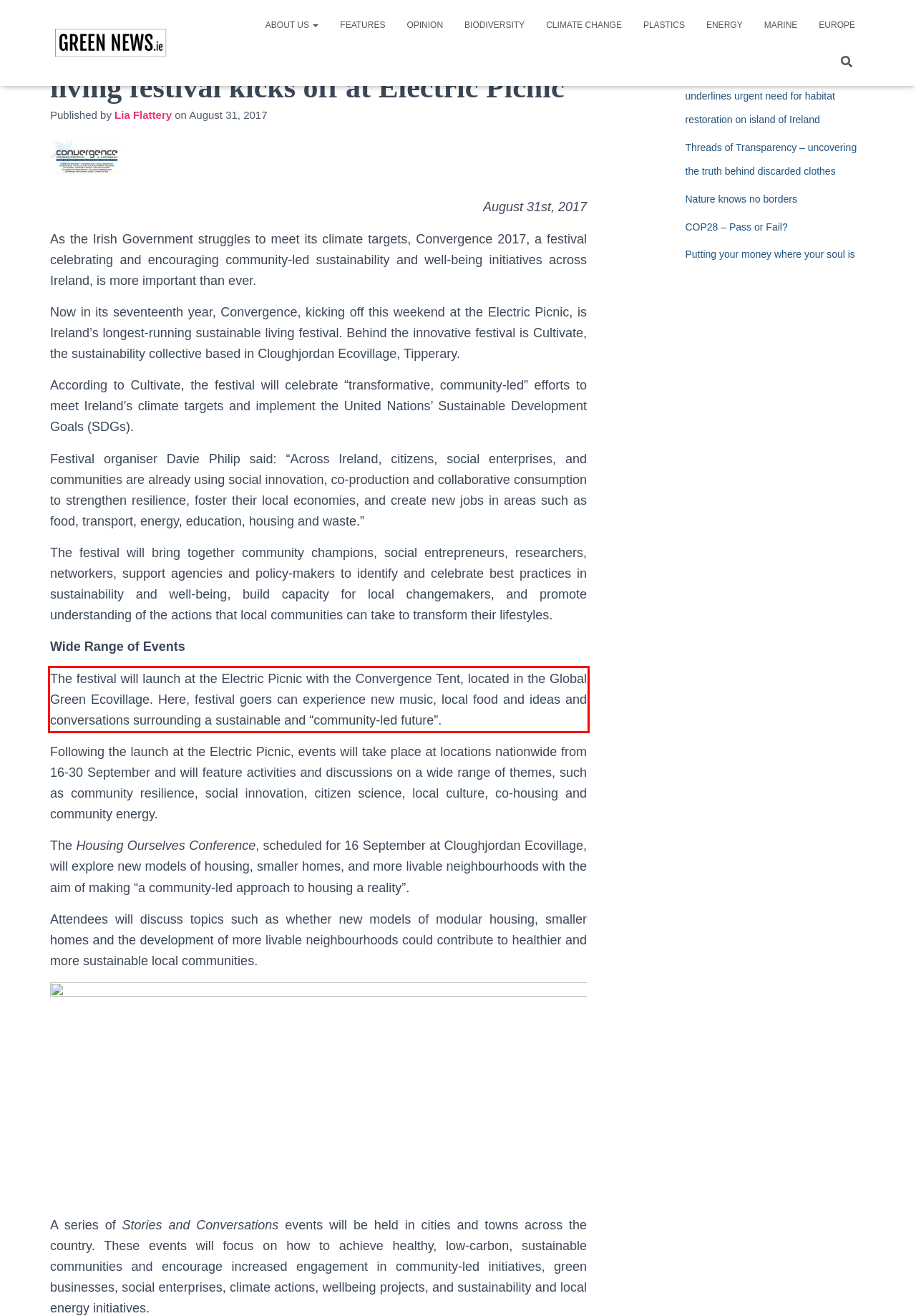You are provided with a screenshot of a webpage that includes a UI element enclosed in a red rectangle. Extract the text content inside this red rectangle.

The festival will launch at the Electric Picnic with the Convergence Tent, located in the Global Green Ecovillage. Here, festival goers can experience new music, local food and ideas and conversations surrounding a sustainable and “community-led future”.